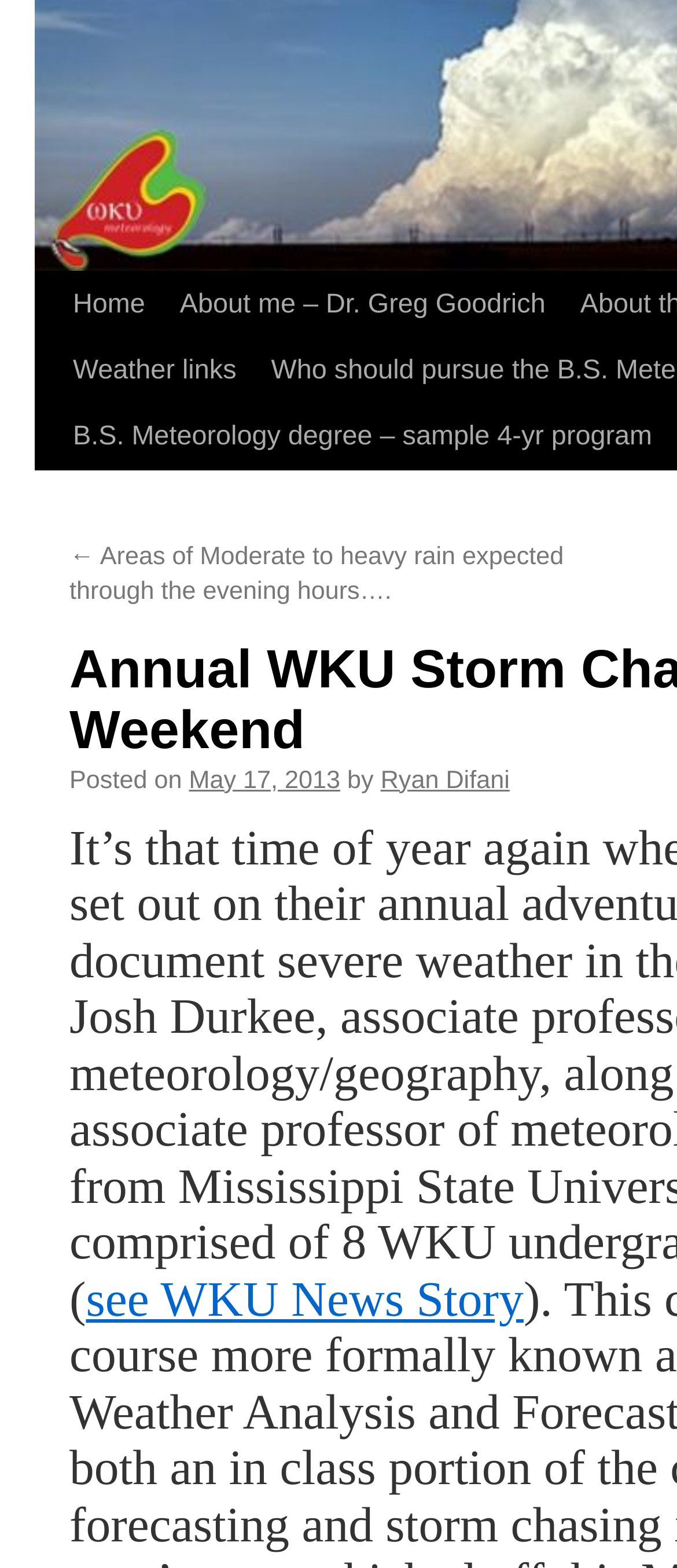Determine the bounding box coordinates for the HTML element described here: "see WKU News Story".

[0.127, 0.939, 0.773, 0.973]